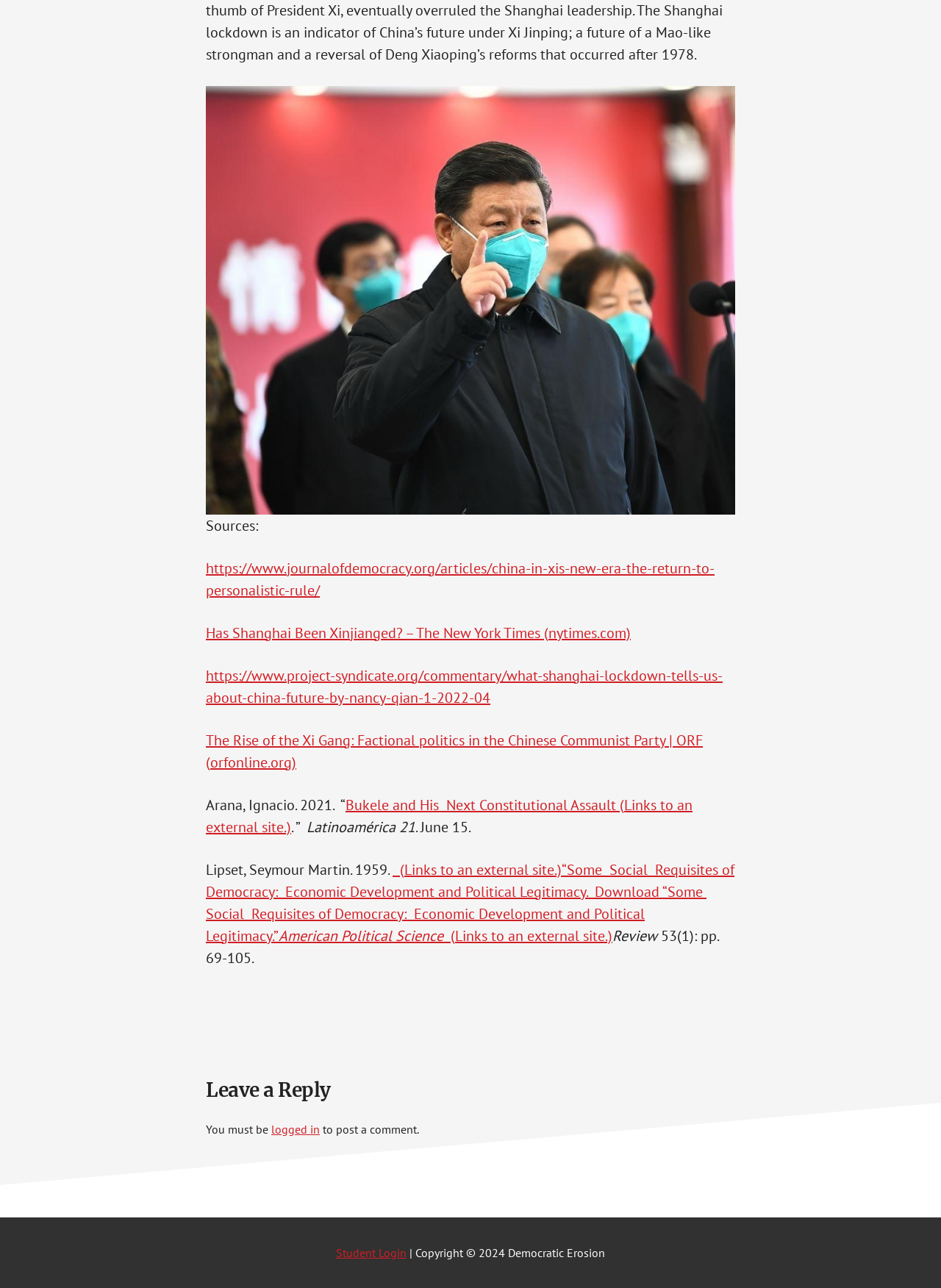Identify the bounding box coordinates of the region that should be clicked to execute the following instruction: "Go to Student Login page".

[0.357, 0.967, 0.432, 0.978]